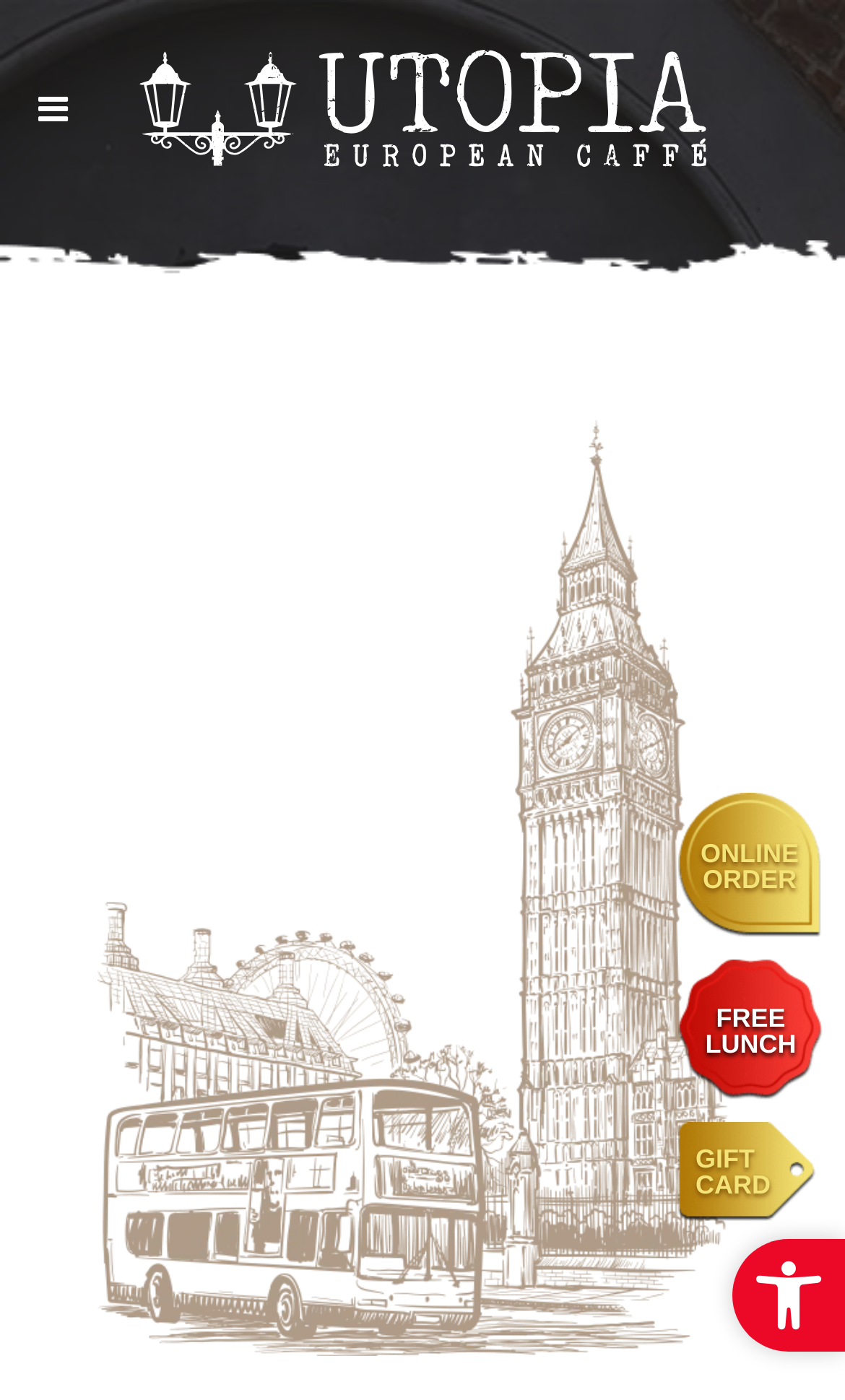Bounding box coordinates should be provided in the format (top-left x, top-left y, bottom-right x, bottom-right y) with all values between 0 and 1. Identify the bounding box for this UI element: Open toolbar Accessibility Tools

[0.867, 0.885, 1.0, 0.965]